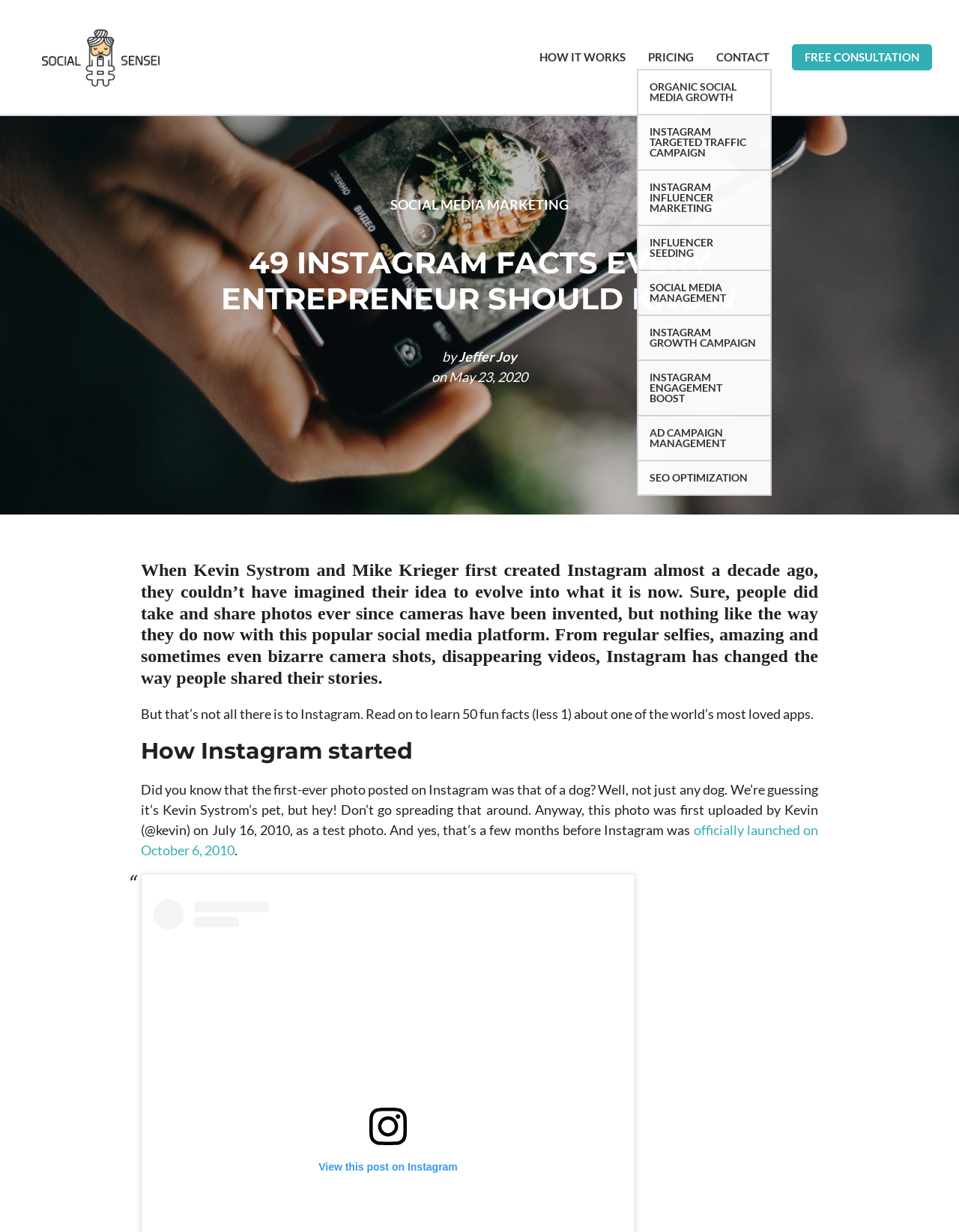Please locate the bounding box coordinates of the region I need to click to follow this instruction: "Click on the 'SOCIAL MEDIA MARKETING' link".

[0.407, 0.159, 0.593, 0.173]